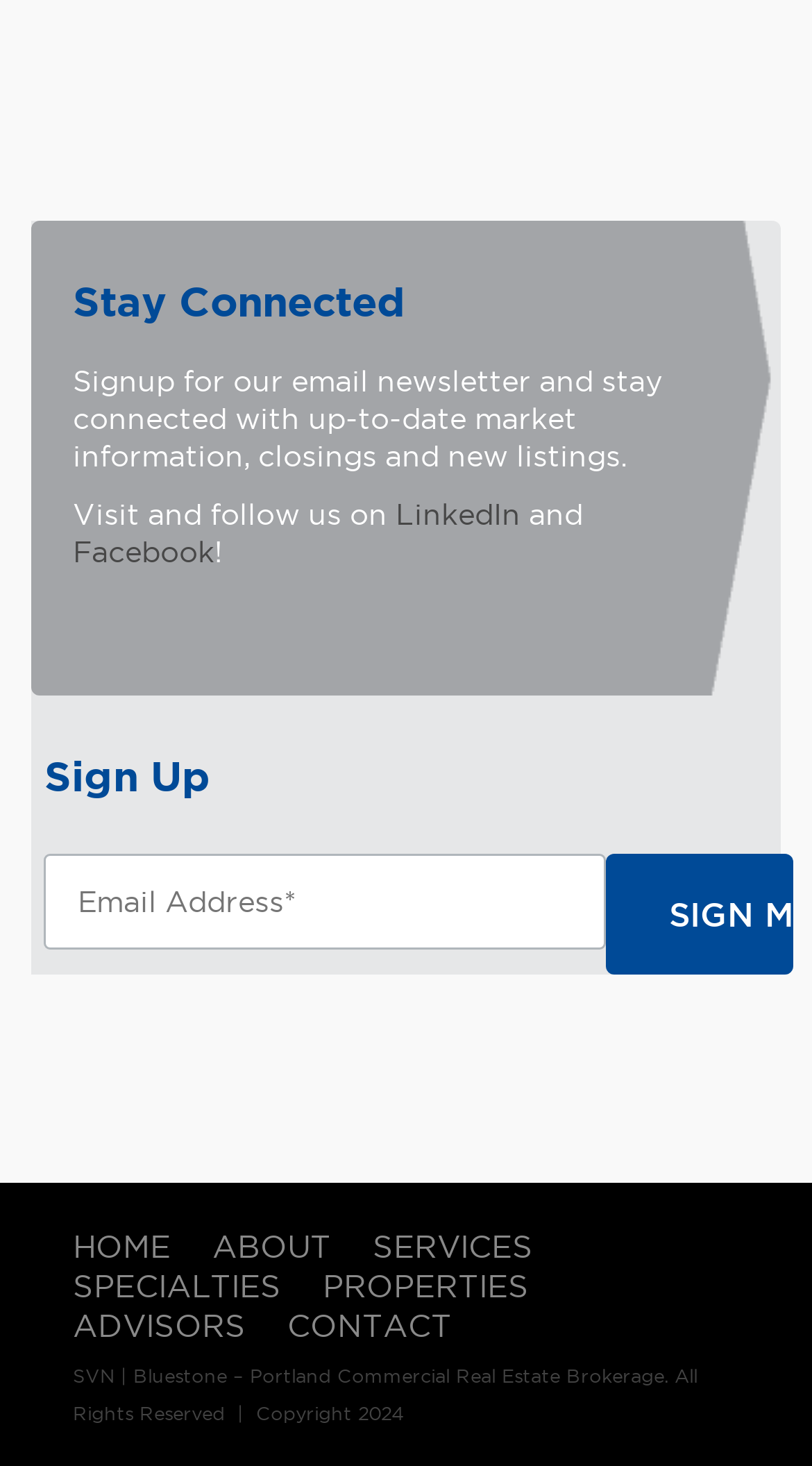How many navigation links are available?
Refer to the image and give a detailed answer to the query.

The webpage has seven navigation links, namely 'HOME', 'ABOUT', 'SERVICES', 'SPECIALTIES', 'PROPERTIES', 'ADVISORS', and 'CONTACT', which are located at the bottom of the webpage.